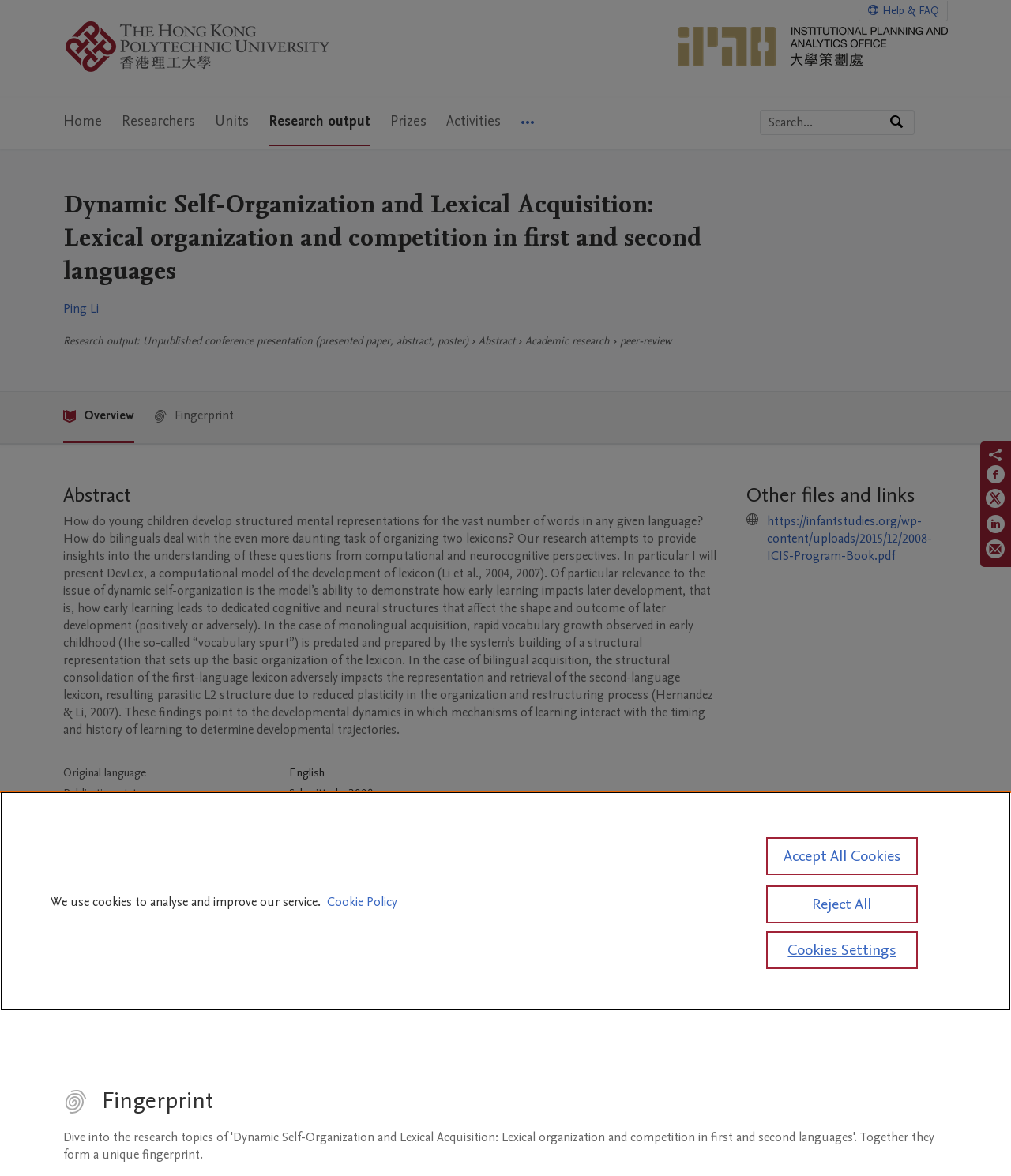Please provide a one-word or phrase answer to the question: 
What is the language of the research output?

English